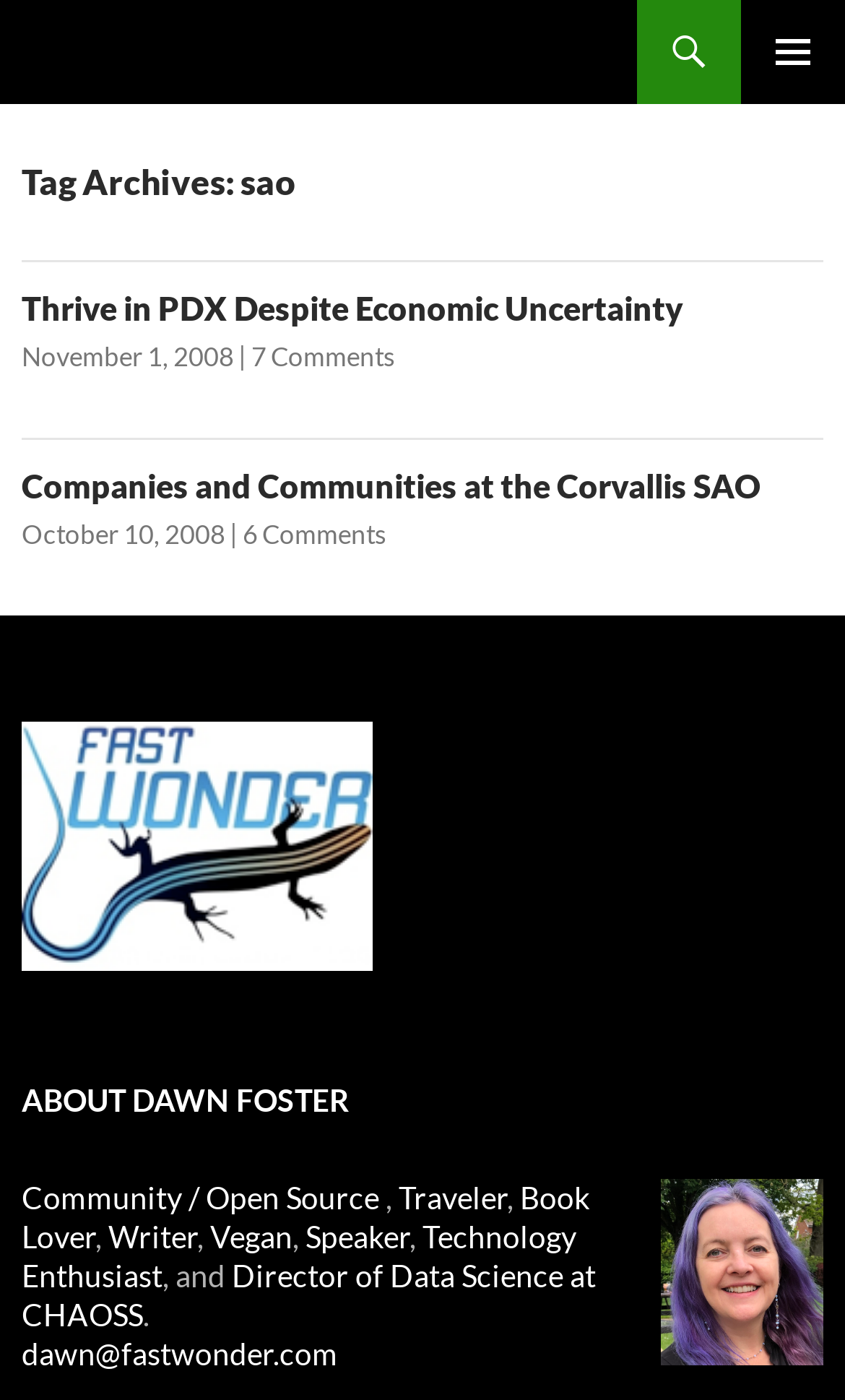Please specify the bounding box coordinates of the element that should be clicked to execute the given instruction: 'View the image'. Ensure the coordinates are four float numbers between 0 and 1, expressed as [left, top, right, bottom].

[0.026, 0.515, 0.441, 0.693]